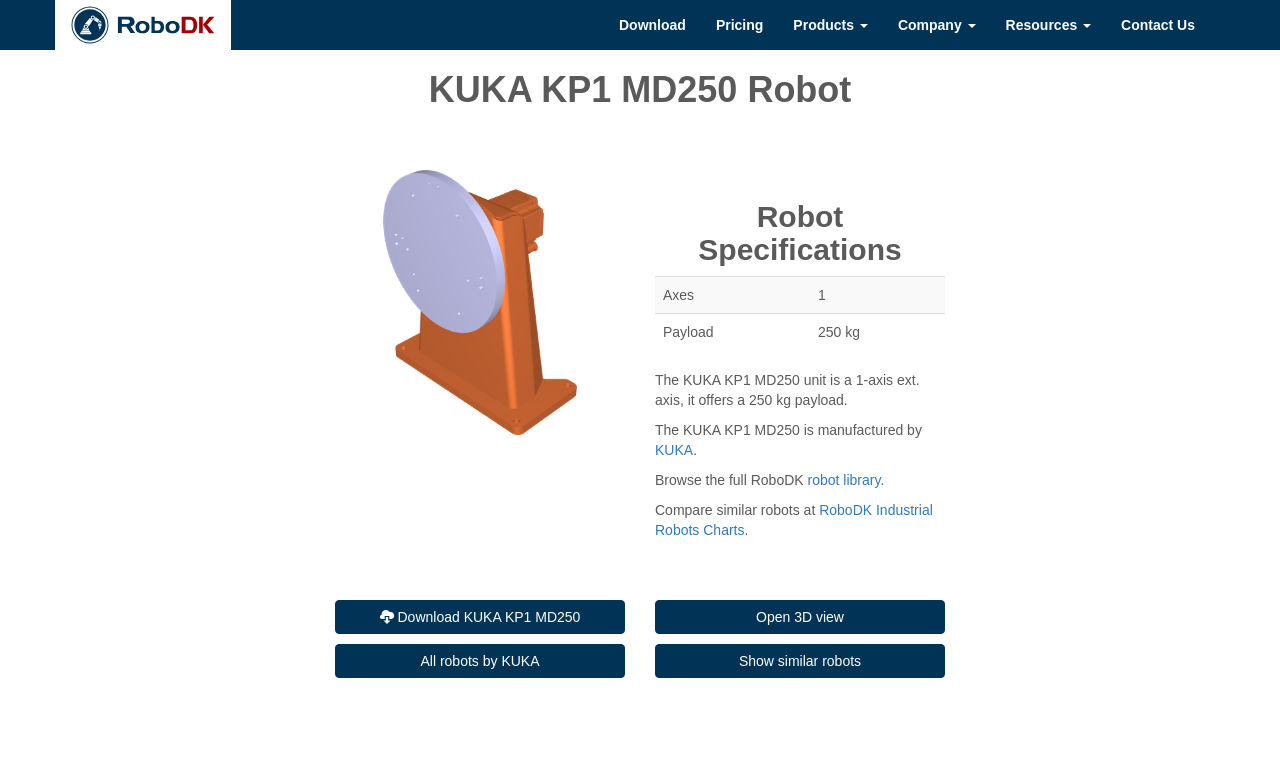Determine the bounding box of the UI element mentioned here: "Show similar robots". The coordinates must be in the format [left, top, right, bottom] with values ranging from 0 to 1.

[0.512, 0.847, 0.738, 0.892]